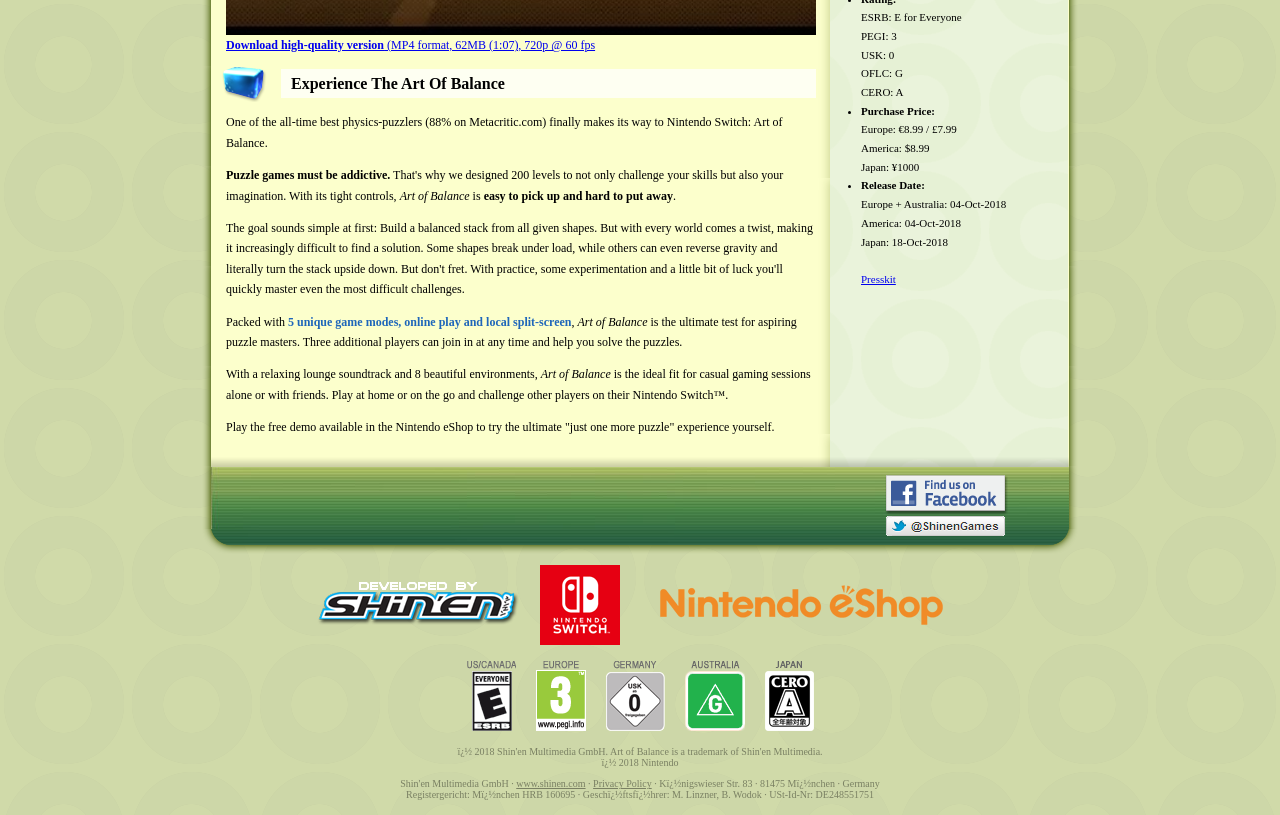Provide the bounding box coordinates of the HTML element this sentence describes: "title="Follow us on Twitter"". The bounding box coordinates consist of four float numbers between 0 and 1, i.e., [left, top, right, bottom].

[0.688, 0.641, 0.785, 0.662]